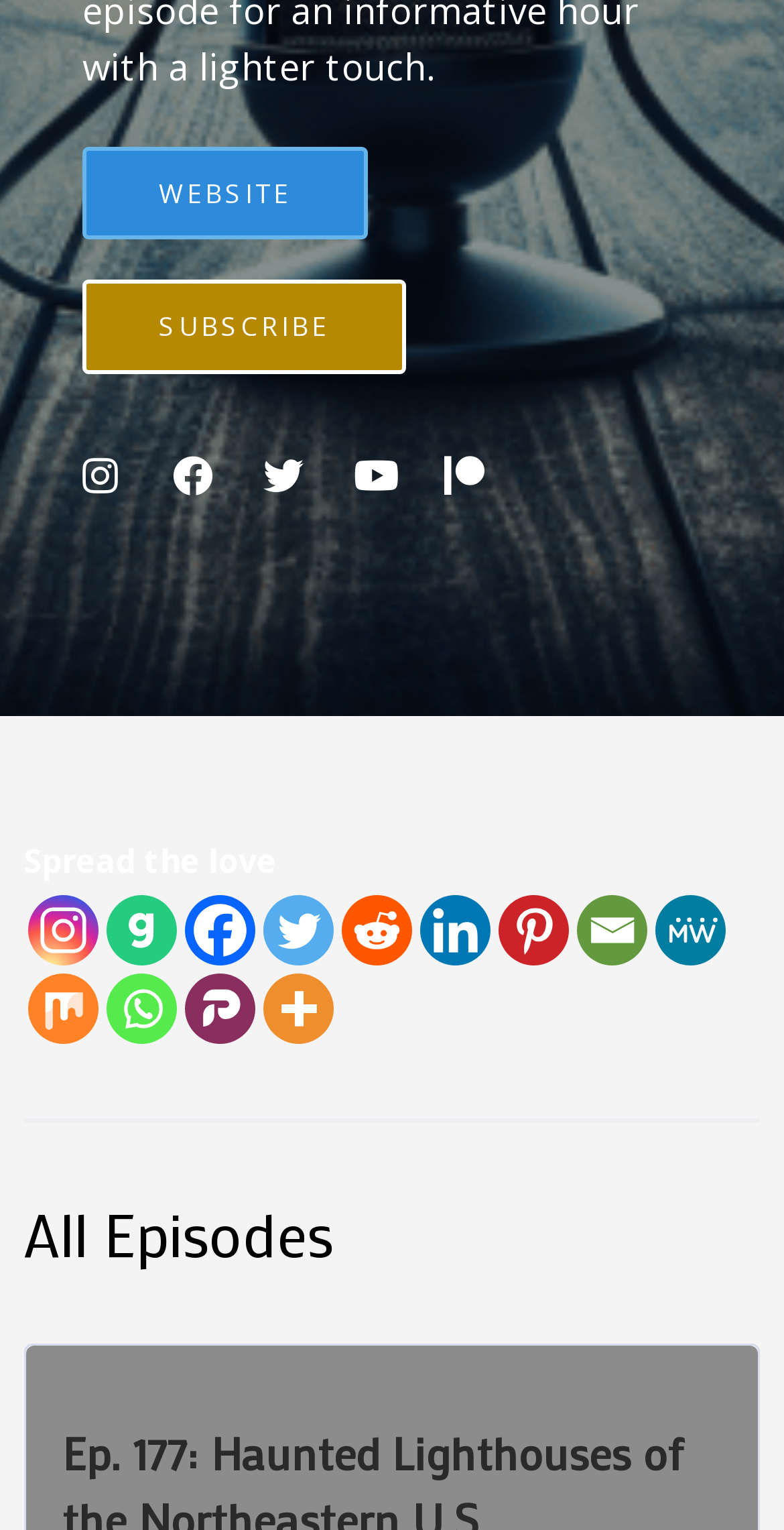Find the bounding box coordinates of the clickable element required to execute the following instruction: "View all episodes". Provide the coordinates as four float numbers between 0 and 1, i.e., [left, top, right, bottom].

[0.03, 0.78, 0.97, 0.835]